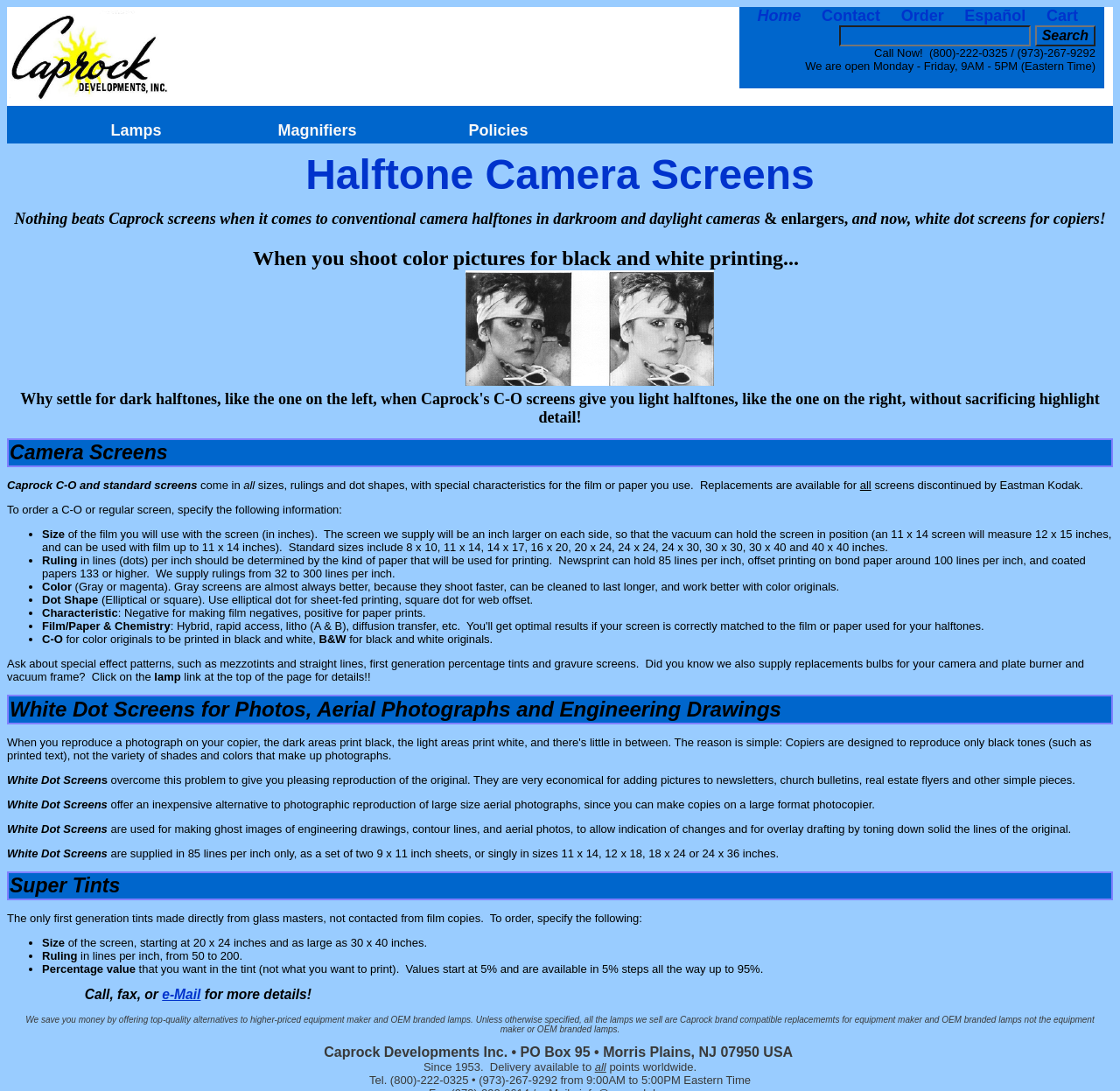Using the webpage screenshot and the element description parent_node: Search name="query", determine the bounding box coordinates. Specify the coordinates in the format (top-left x, top-left y, bottom-right x, bottom-right y) with values ranging from 0 to 1.

[0.749, 0.023, 0.92, 0.043]